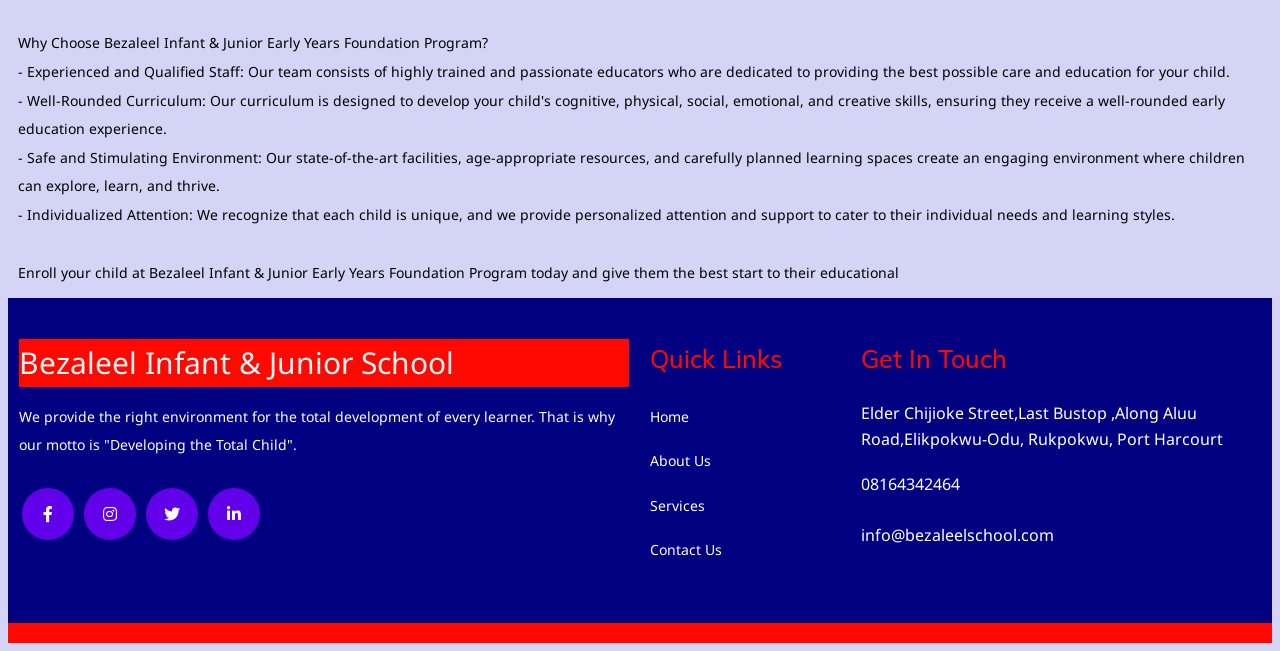Using the webpage screenshot and the element description Bezaleel Infant & Junior School, determine the bounding box coordinates. Specify the coordinates in the format (top-left x, top-left y, bottom-right x, bottom-right y) with values ranging from 0 to 1.

[0.015, 0.521, 0.491, 0.594]